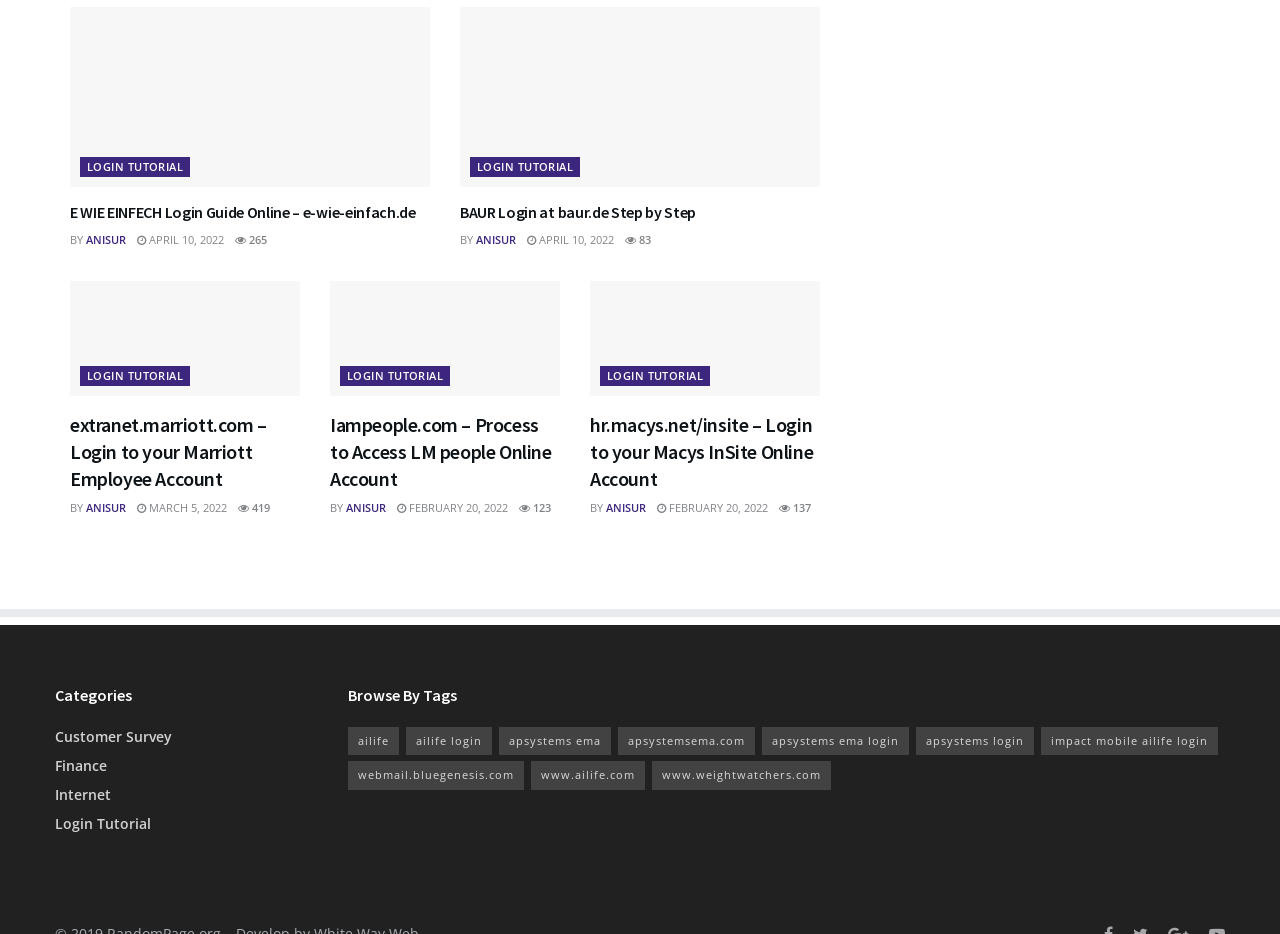Please specify the bounding box coordinates of the region to click in order to perform the following instruction: "Go to Customer Survey category".

[0.043, 0.778, 0.134, 0.799]